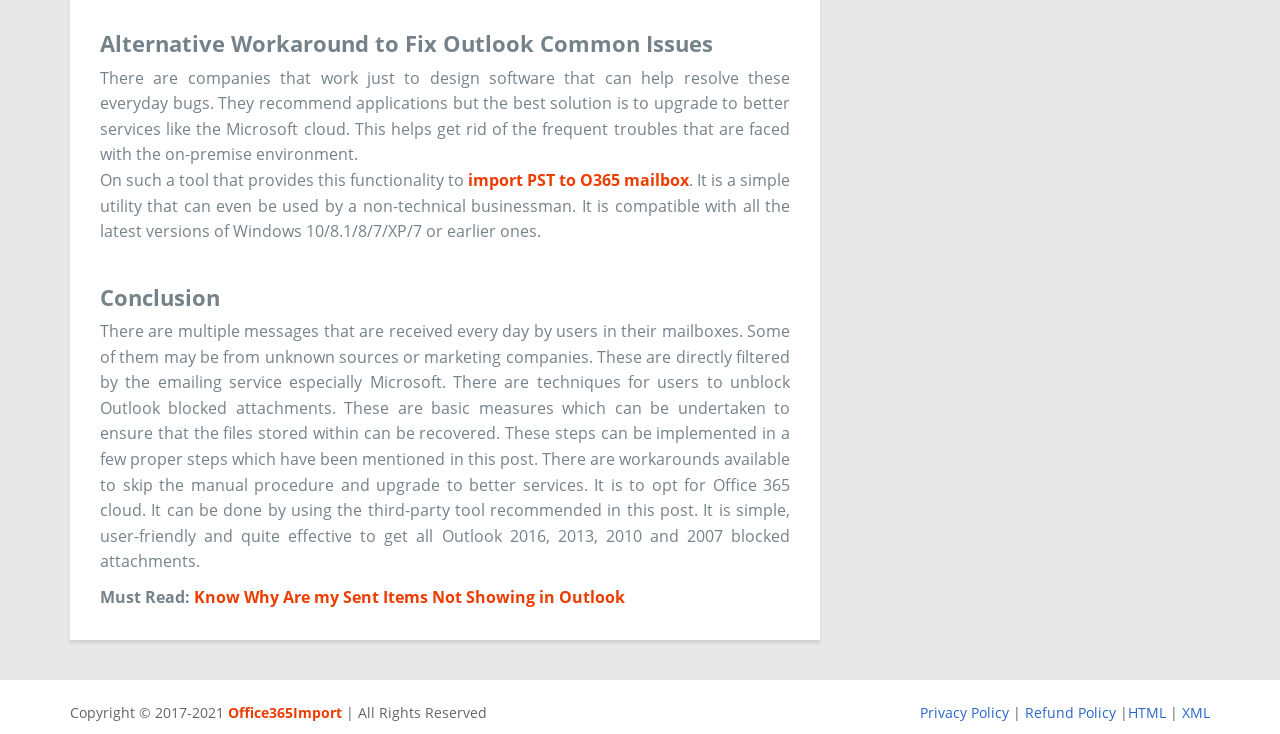Bounding box coordinates must be specified in the format (top-left x, top-left y, bottom-right x, bottom-right y). All values should be floating point numbers between 0 and 1. What are the bounding box coordinates of the UI element described as: People

None